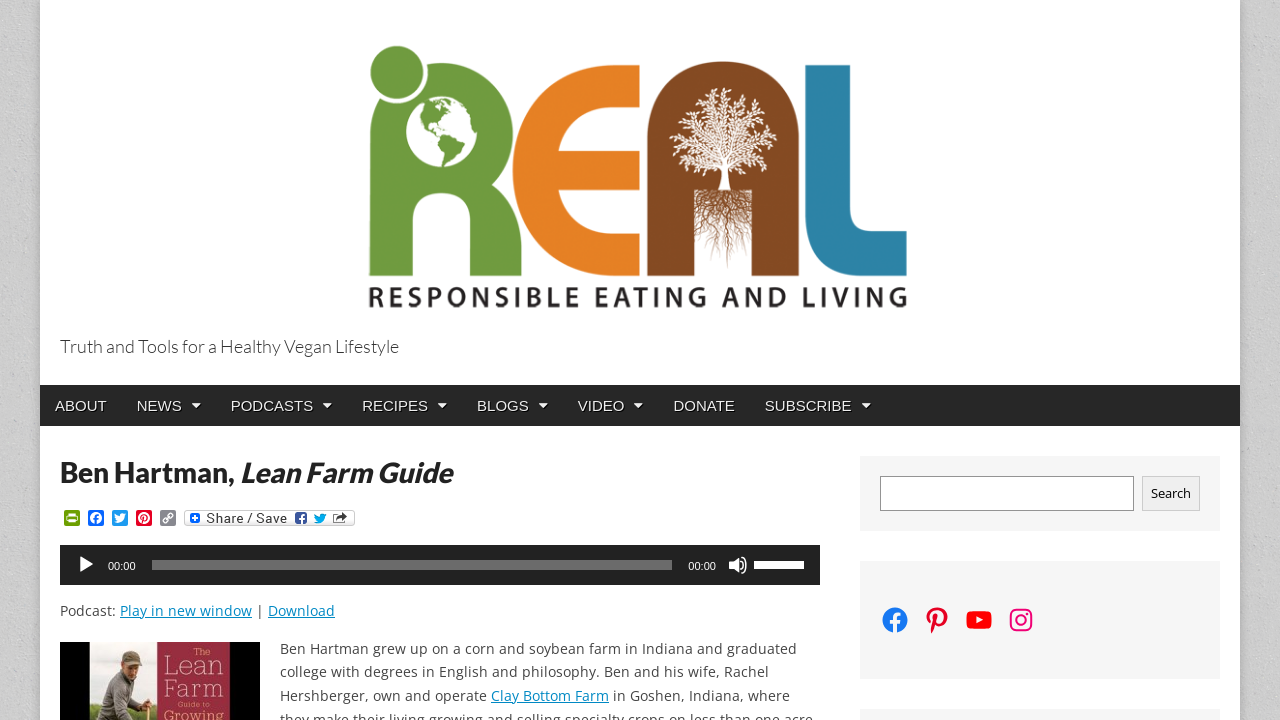Please identify the bounding box coordinates of the clickable element to fulfill the following instruction: "Click the ABOUT link". The coordinates should be four float numbers between 0 and 1, i.e., [left, top, right, bottom].

[0.031, 0.534, 0.095, 0.592]